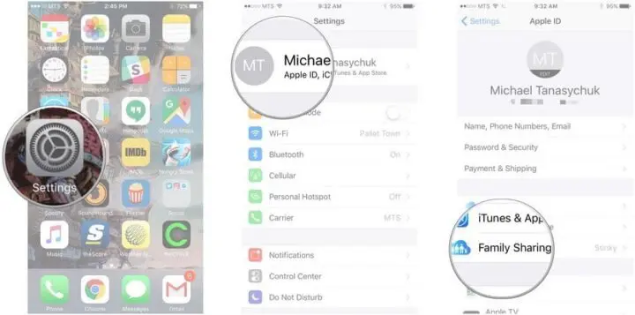Generate a detailed explanation of the scene depicted in the image.

The image showcases the process of signing up for Family Sharing using an iPhone or iPad. It consists of three segments: 

1. **Home Screen**: The left section displays the home screen of an iPhone, prominently featuring the "Settings" app icon, which users must access to begin signing up for Family Sharing.

2. **Settings Menu**: The center section highlights the "Settings" menu once the user taps the "Settings" app. Here, the account holder's name, "Michael Tanasychuk," is displayed at the top, along with options for managing the Apple ID and subscriptions.

3. **Apple ID Details**: The right section zooms in on the Apple ID settings, showcasing the "iTunes & App Store" and "Family Sharing" options, emphasizing where users can navigate to configure Family Sharing settings.

This visual guide is essential for users to understand the steps needed to initiate Family Sharing on their devices effectively.